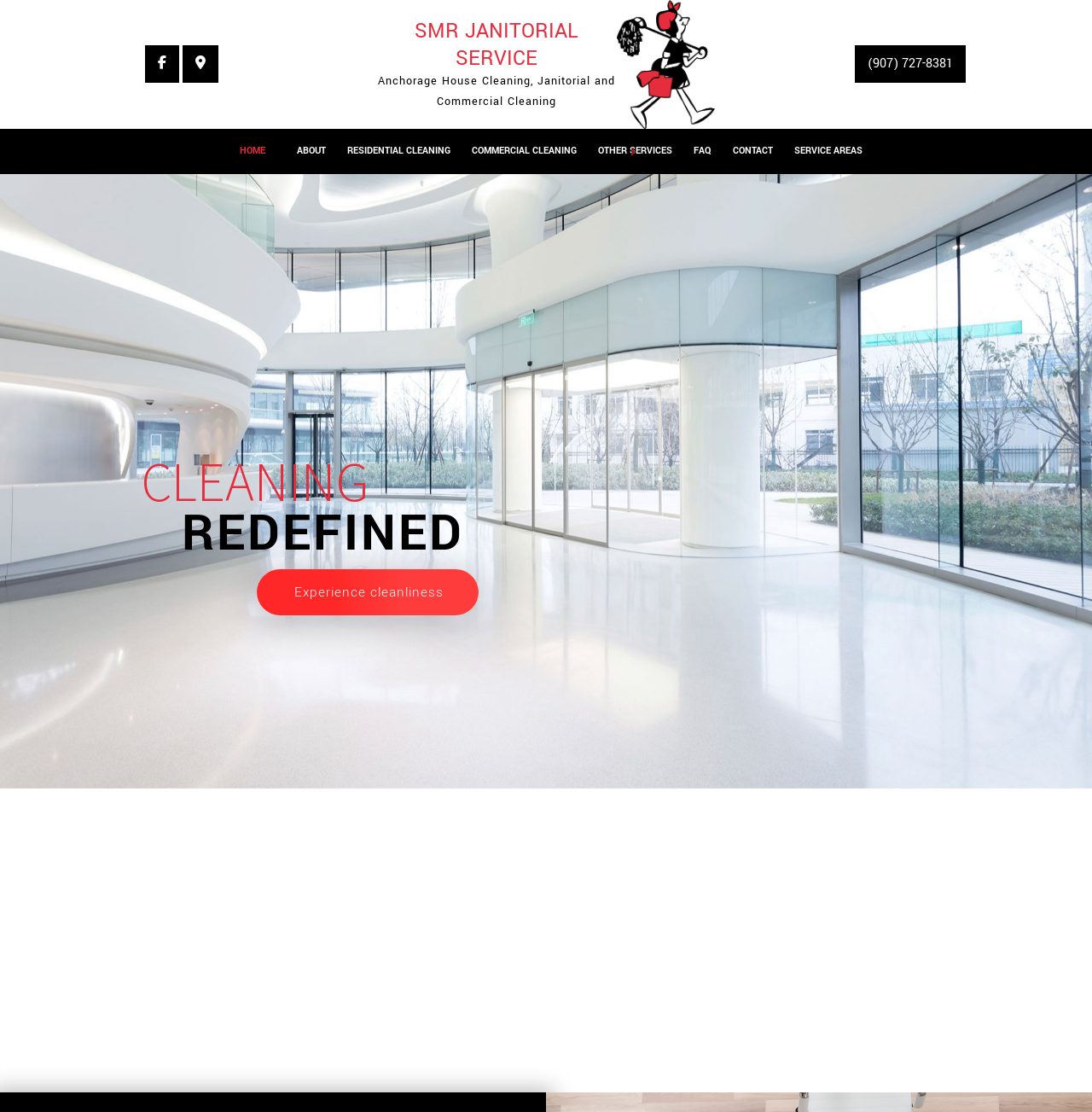What is the company name?
Refer to the screenshot and answer in one word or phrase.

SMR Janitorial Service